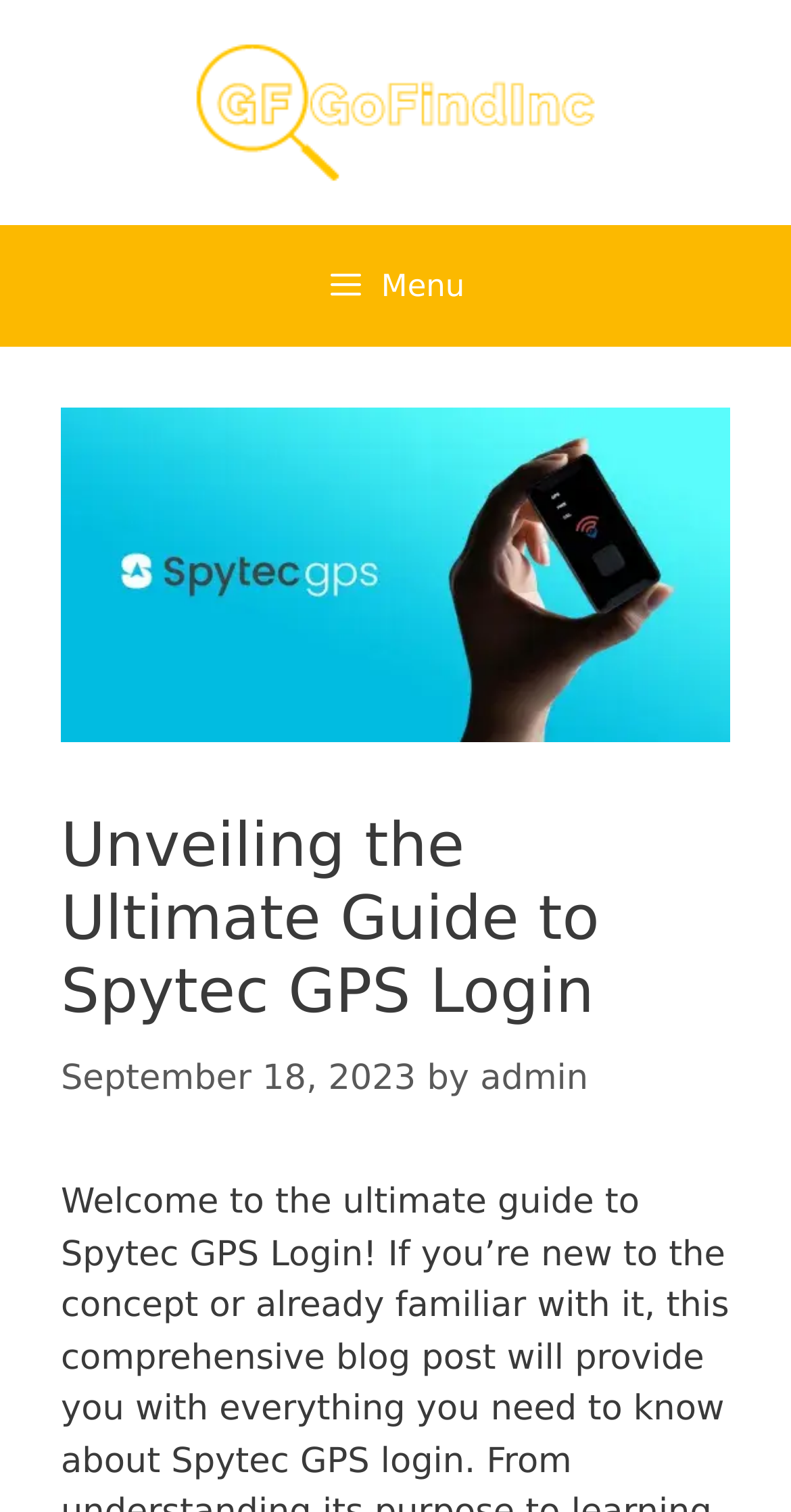From the image, can you give a detailed response to the question below:
What is the date of the article?

The date of the article is located below the main heading, and it is written in the format 'Month Day, Year'.